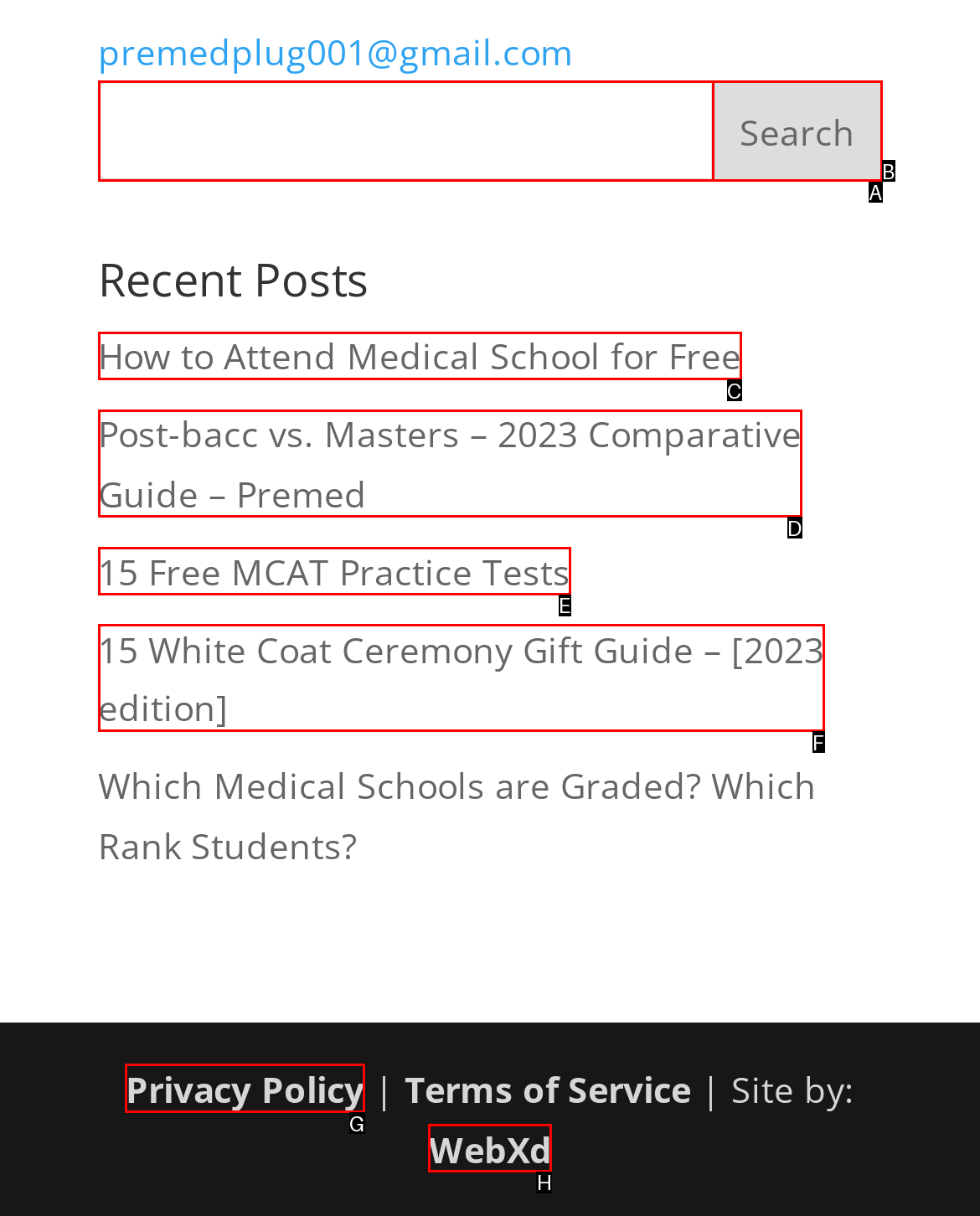Determine the letter of the UI element that you need to click to perform the task: check the privacy policy.
Provide your answer with the appropriate option's letter.

G